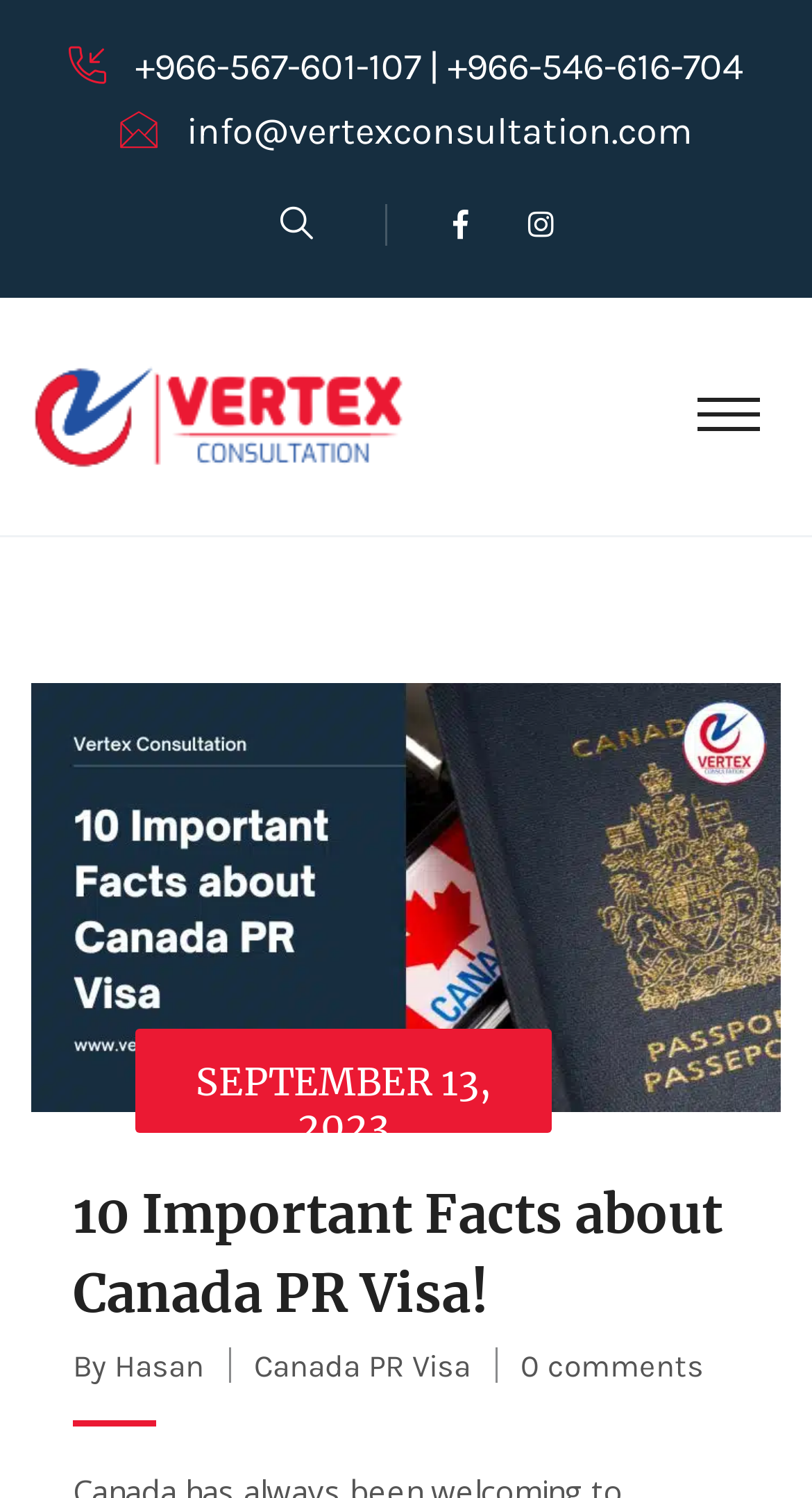What is the title of the article?
Could you answer the question with a detailed and thorough explanation?

I looked at the heading element with the largest font size and found the title of the article, which is '10 Important Facts about Canada PR Visa!'.